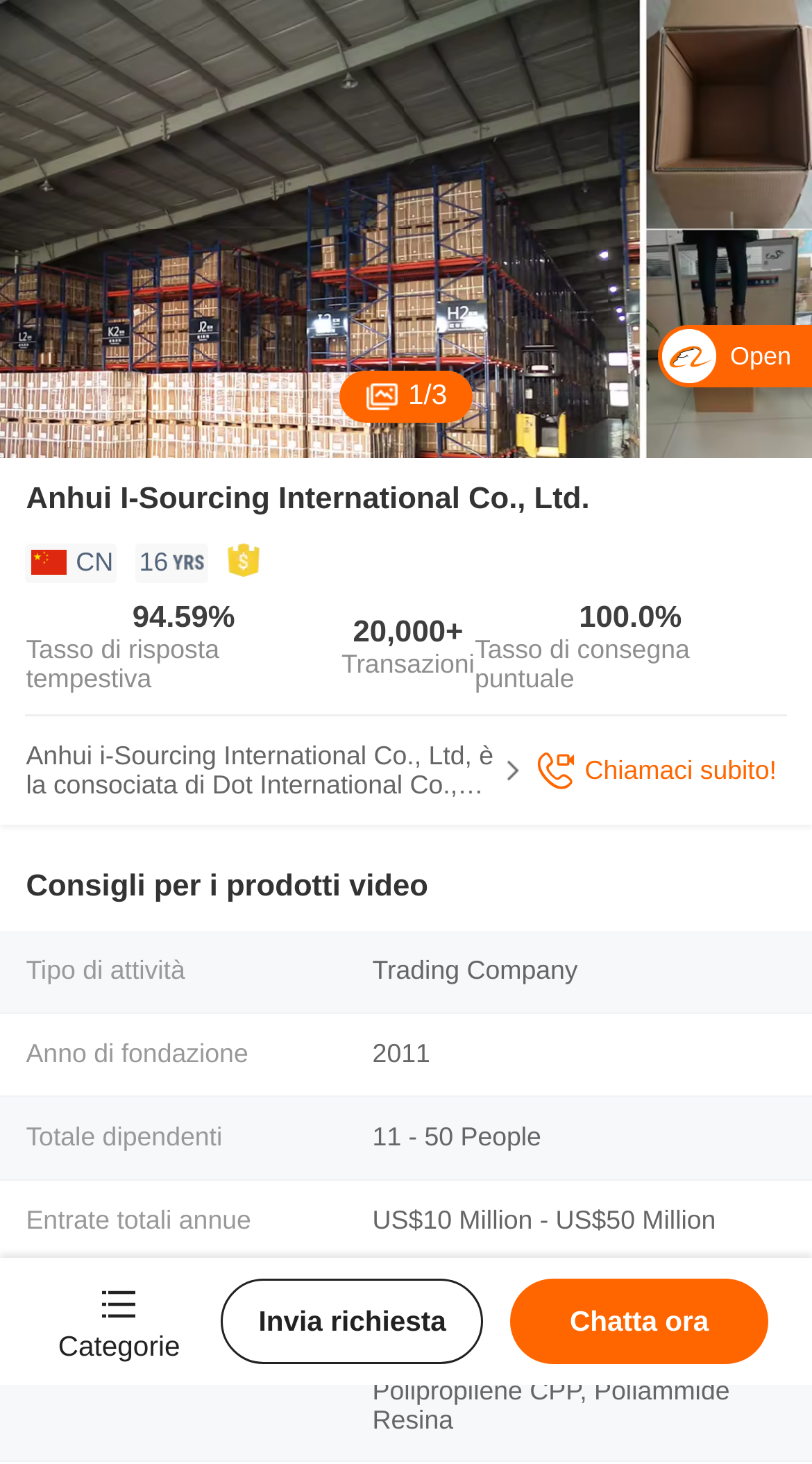Look at the image and answer the question in detail:
What is the response rate?

I found the response rate by looking at the static text element with the content '94.59%' which is located near the top of the webpage, below the company name.